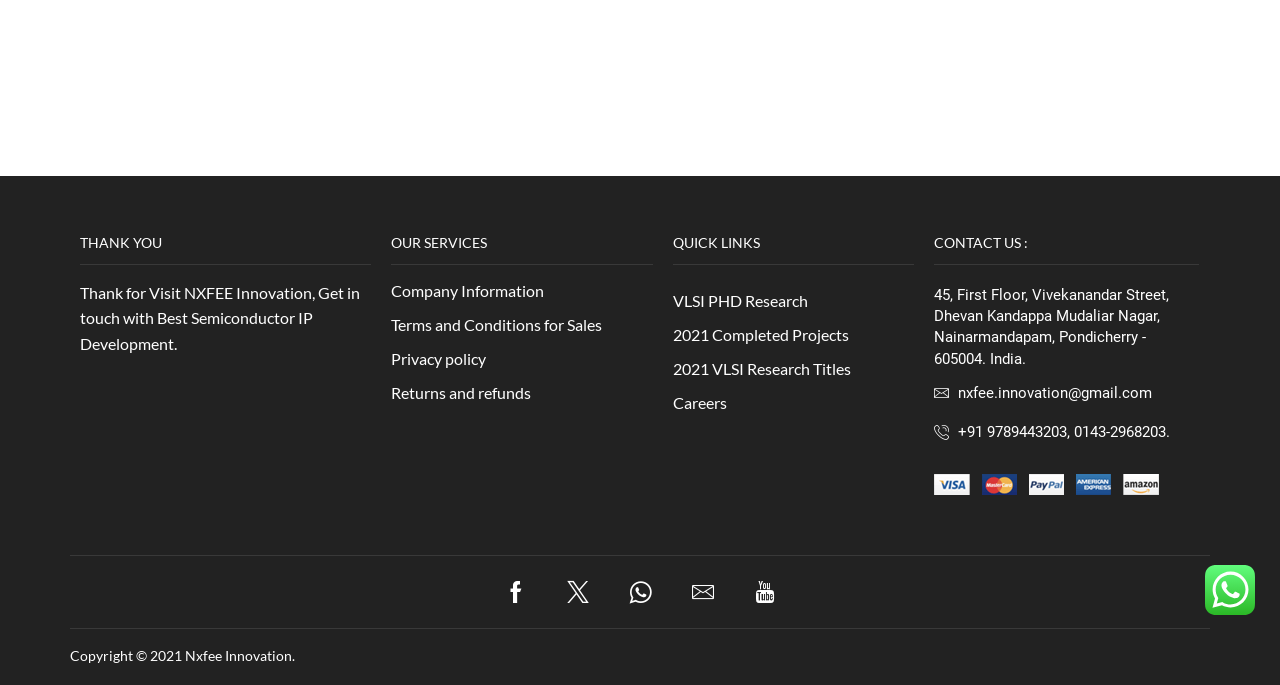Find the bounding box coordinates for the HTML element described as: "2.2. Best Time to Visit". The coordinates should consist of four float values between 0 and 1, i.e., [left, top, right, bottom].

None